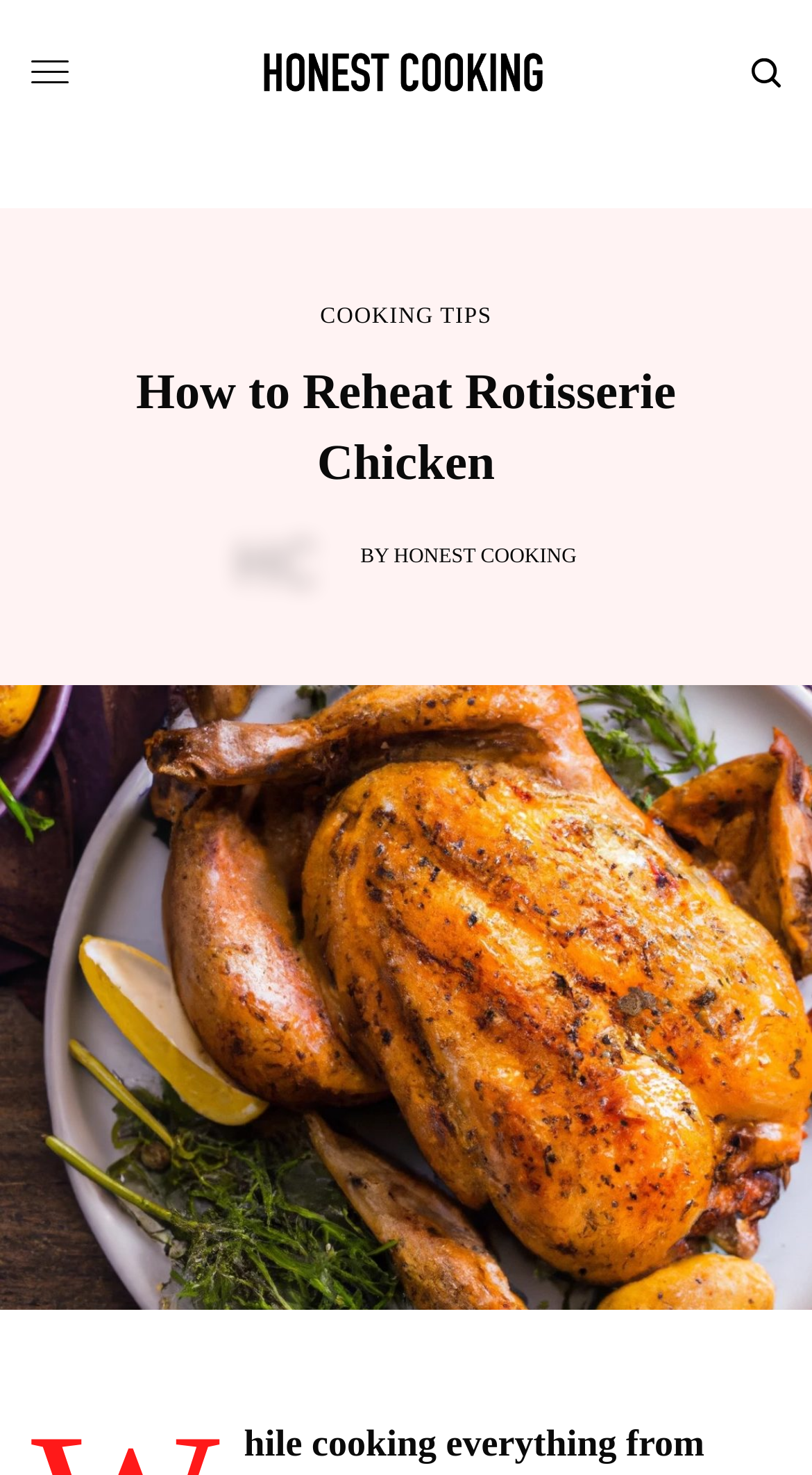Who is the author of the article?
Refer to the image and provide a one-word or short phrase answer.

HONEST COOKING